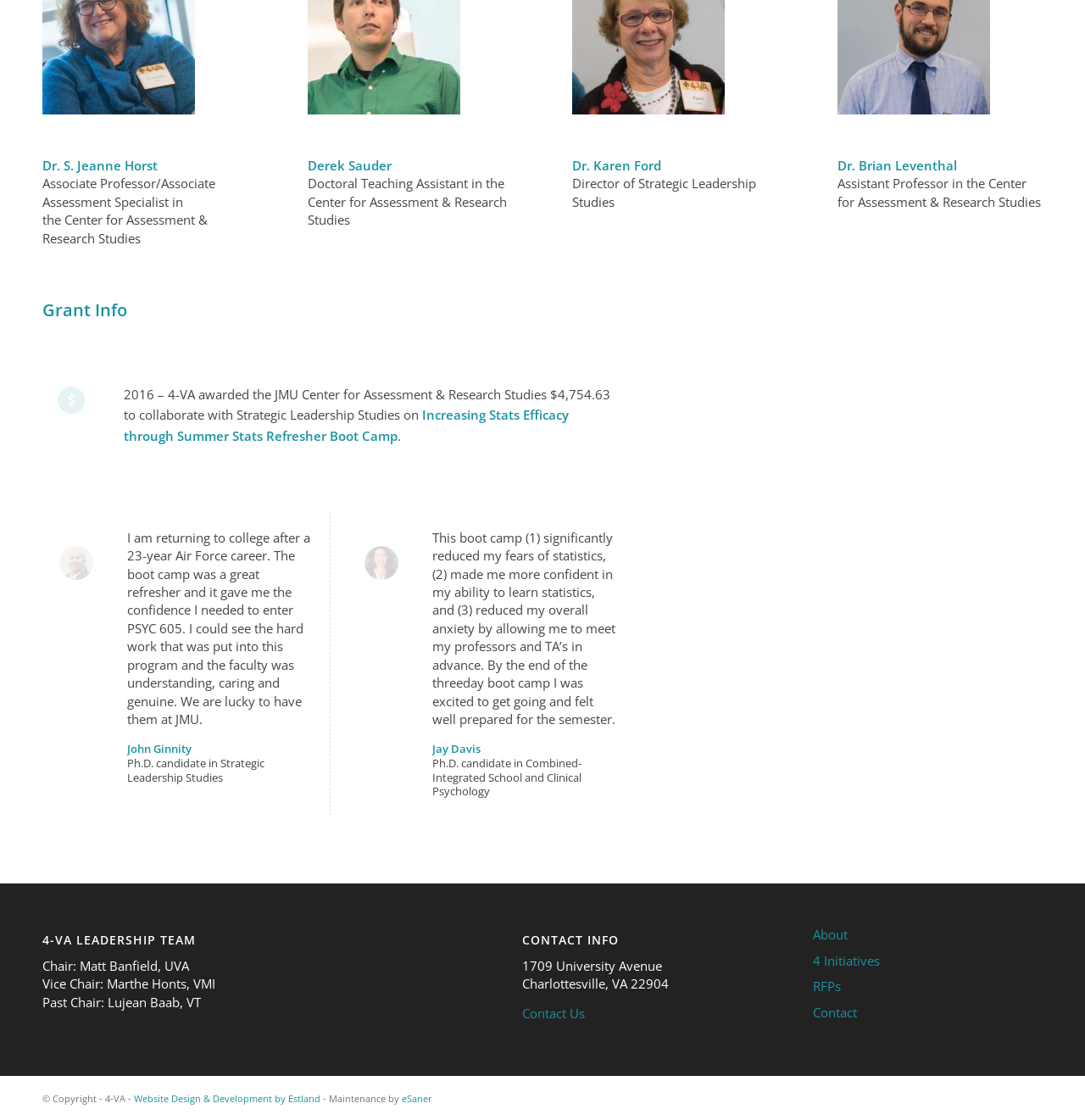Given the description 4 Initiatives, predict the bounding box coordinates of the UI element. Ensure the coordinates are in the format (top-left x, top-left y, bottom-right x, bottom-right y) and all values are between 0 and 1.

[0.749, 0.847, 0.961, 0.87]